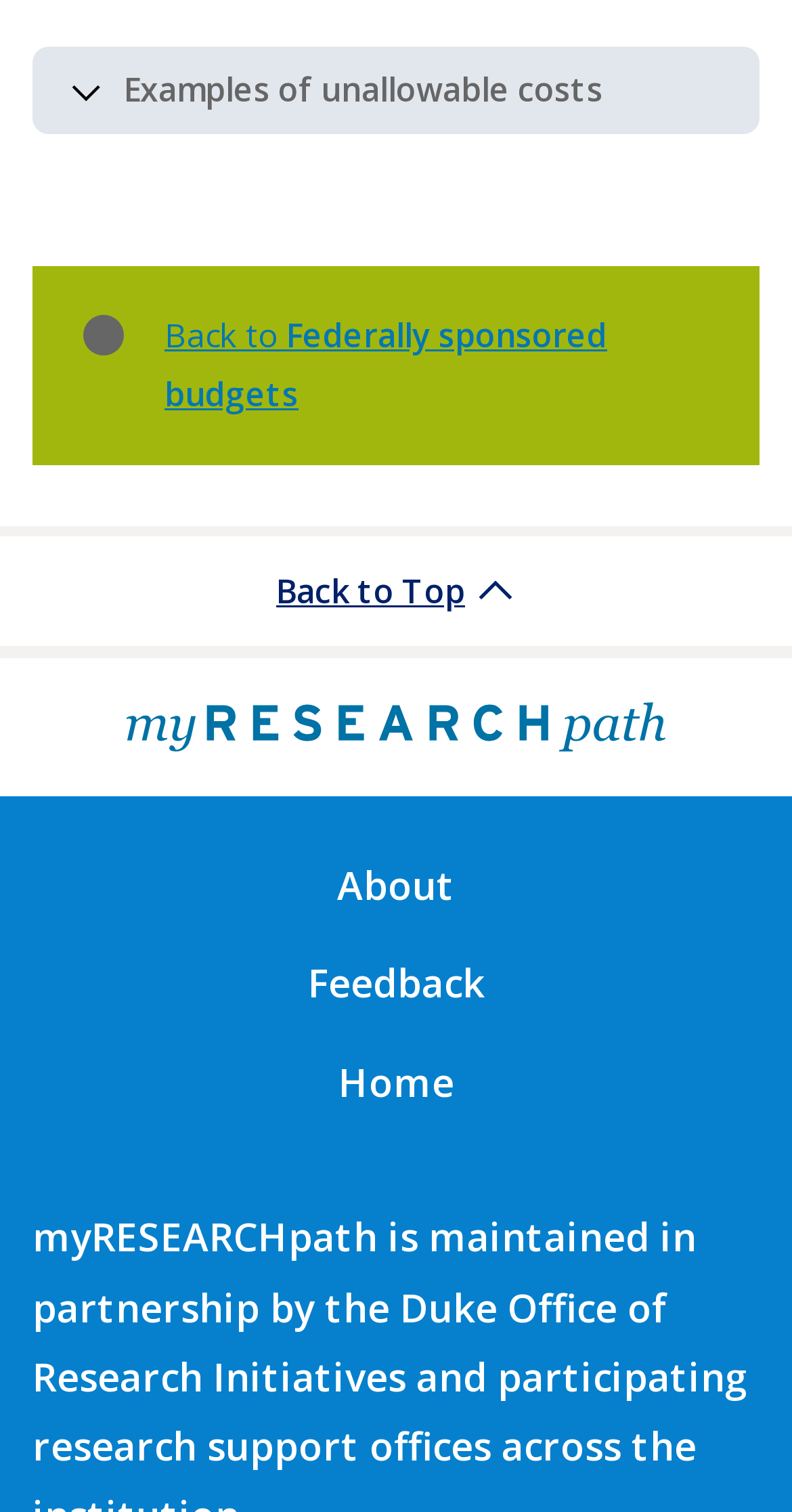Please answer the following query using a single word or phrase: 
What is the purpose of the button at the top right?

Back to Top